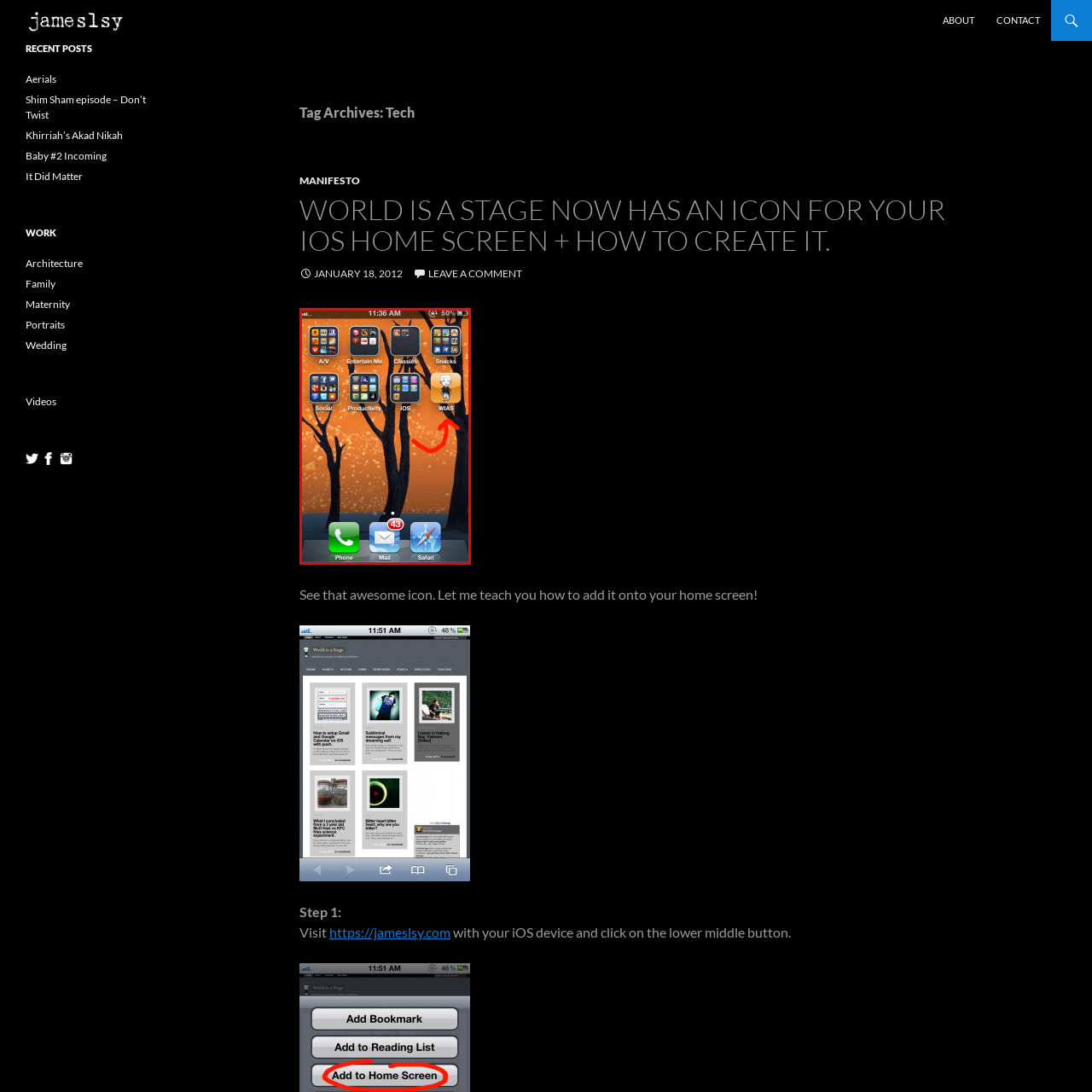Review the part of the image encased in the red box and give an elaborate answer to the question posed: What is the name of the app icon that resembles a character?

The caption specifically mentions the 'WIAS' app icon as being creatively illustrated to resemble a character, adding a whimsical touch to the user's app selection.